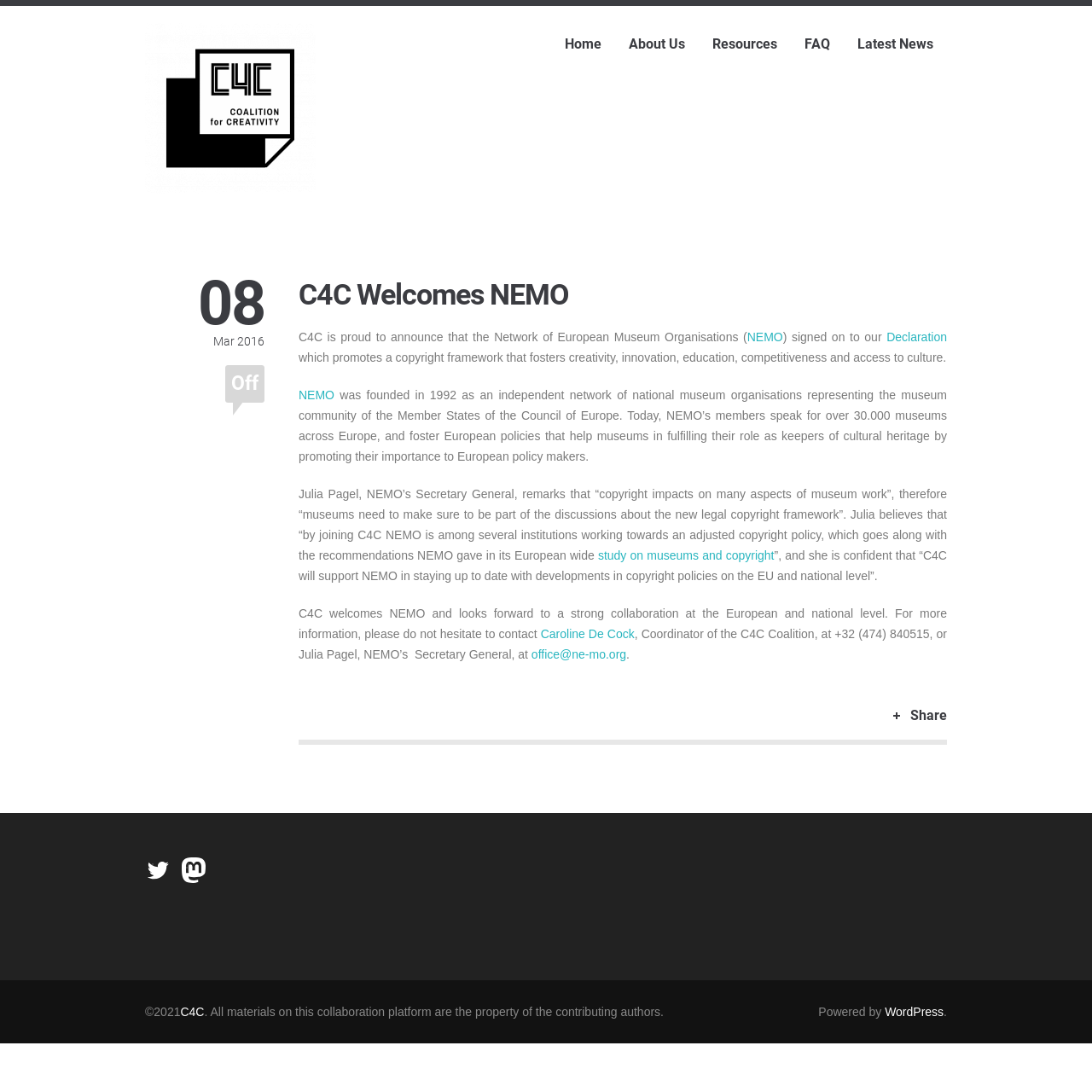Find the bounding box coordinates of the element to click in order to complete this instruction: "Contact Caroline De Cock". The bounding box coordinates must be four float numbers between 0 and 1, denoted as [left, top, right, bottom].

[0.495, 0.574, 0.581, 0.587]